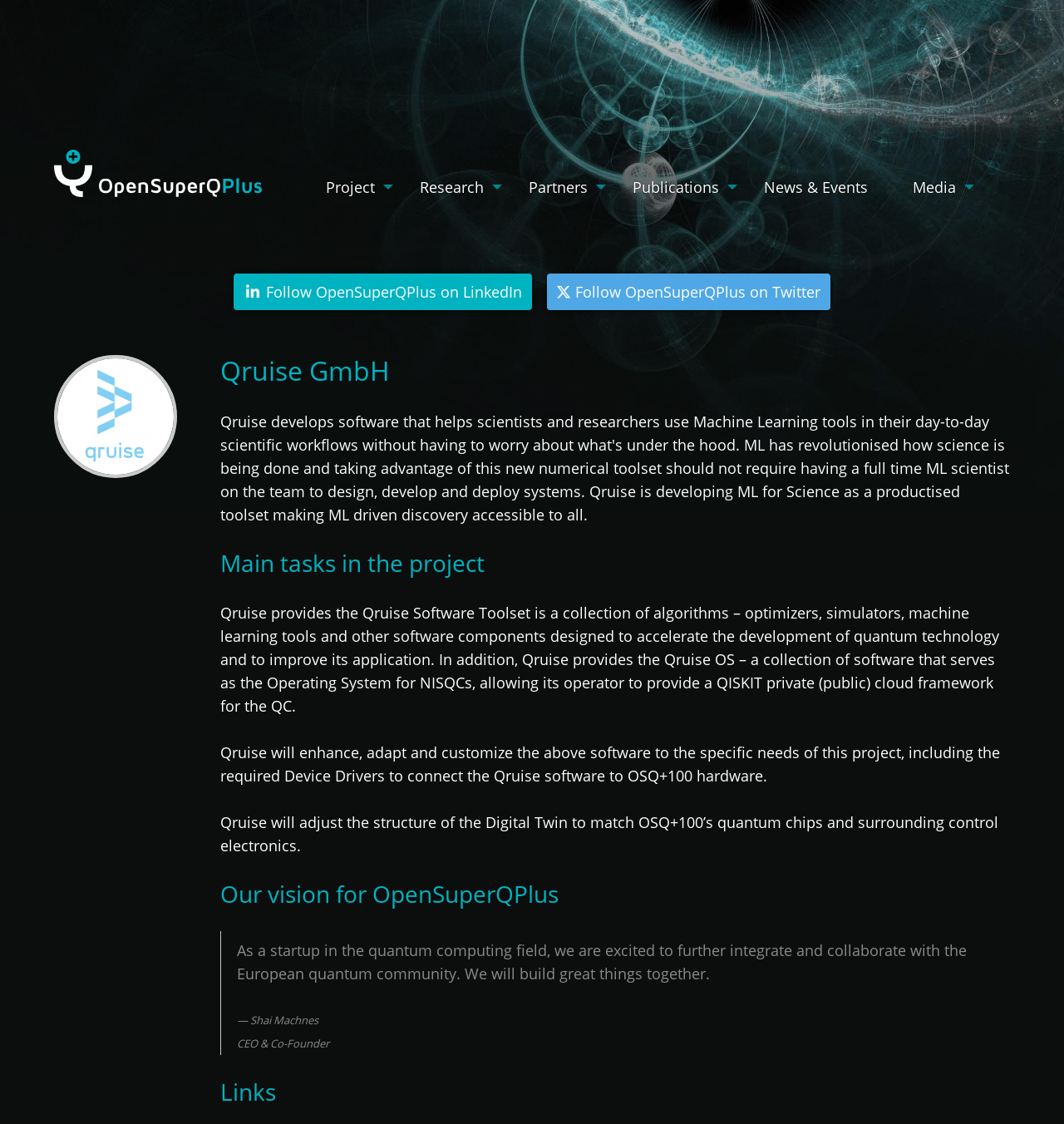Locate the bounding box coordinates of the clickable element to fulfill the following instruction: "Read about Qruise GmbH". Provide the coordinates as four float numbers between 0 and 1 in the format [left, top, right, bottom].

[0.207, 0.316, 0.949, 0.344]